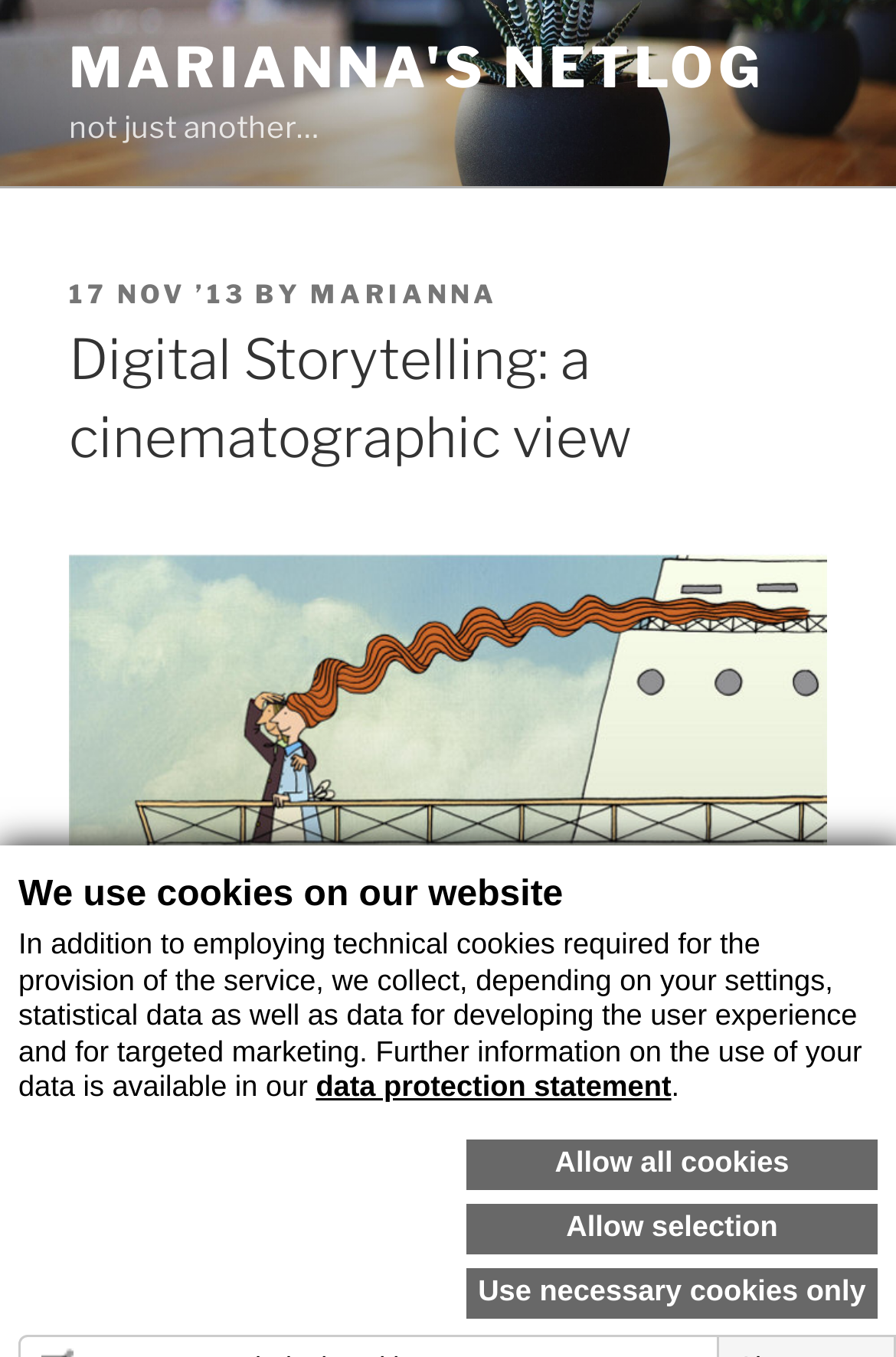Indicate the bounding box coordinates of the clickable region to achieve the following instruction: "Visit WordPress.org."

None